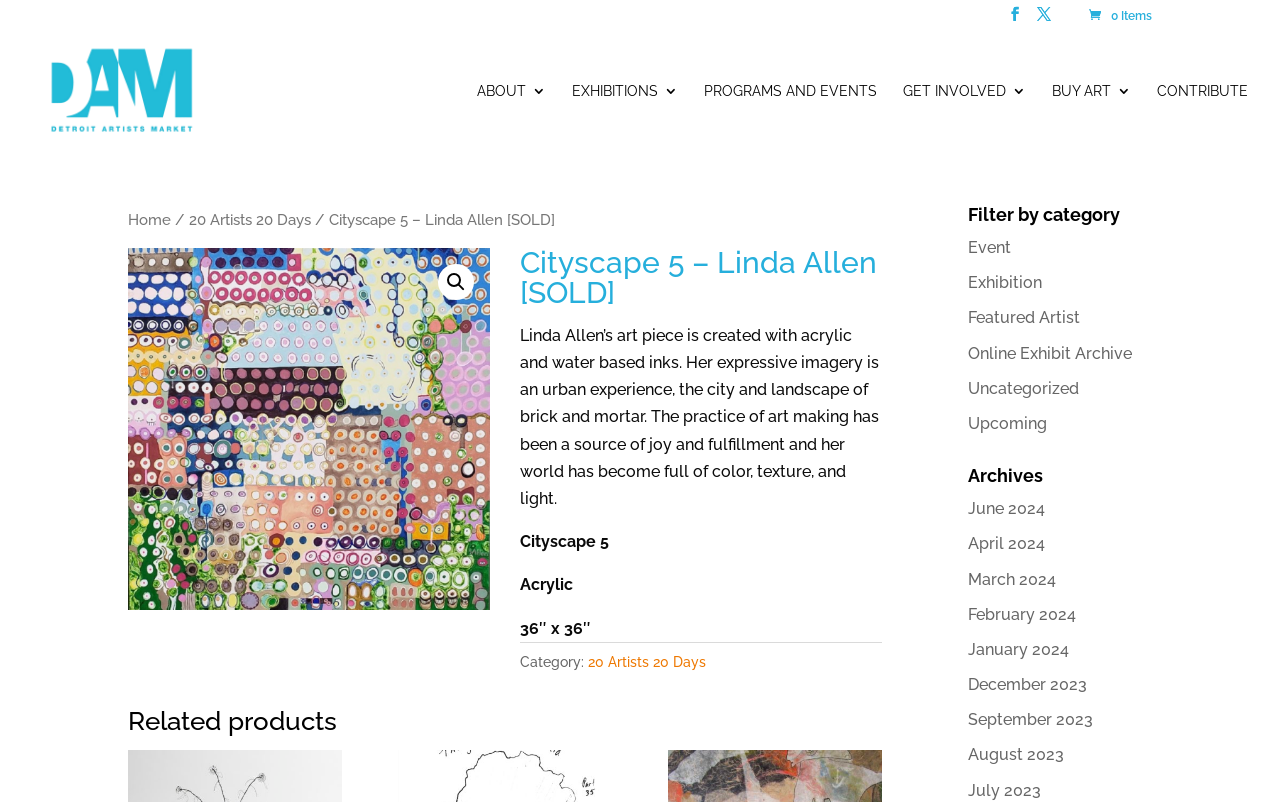Summarize the webpage comprehensively, mentioning all visible components.

This webpage is about an art piece titled "Cityscape 5 - Linda Allen [SOLD]" from the Detroit Artists Market. At the top right corner, there are several links, including social media icons, a shopping cart, and a search icon. Below these links, there is a navigation menu with a breadcrumb trail showing the current page's location.

On the left side of the page, there is a large image of the art piece, which is an urban landscape created with acrylic and water-based inks. Below the image, there is a heading with the title of the art piece, followed by a description of the artwork, which mentions the artist's use of color, texture, and light.

To the right of the image, there are several sections. One section displays the art piece's details, including the medium, size, and category. Another section is titled "Related products," which suggests that there may be other art pieces or products related to this one.

Further down the page, there are several links and headings, including "Filter by category," "Archives," and various categories and dates. These links appear to be related to the Detroit Artists Market's website and may lead to other art pieces, exhibitions, or events.